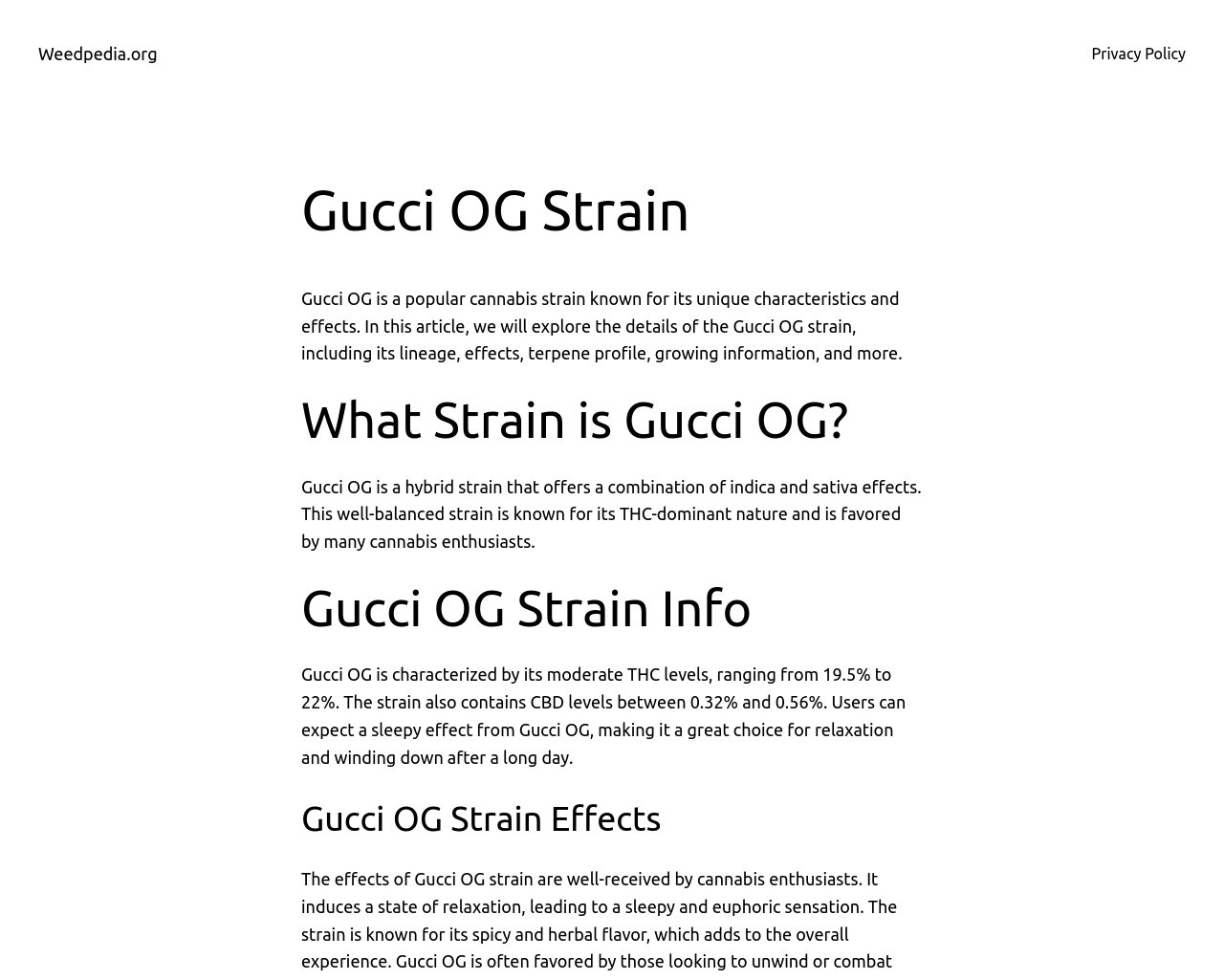Detail the various sections and features present on the webpage.

The webpage is about the Gucci OG cannabis strain, with the title "Gucci OG Strain" prominently displayed at the top. Below the title, there is a brief introduction to the strain, describing its unique characteristics and effects. 

To the top left, there is a link to the website's homepage, "Weedpedia.org". At the top right, there is a link to the "Privacy Policy" page. 

The main content of the webpage is divided into sections, each with a heading. The first section, "What Strain is Gucci OG?", provides information about the strain's hybrid nature and its effects. 

Below this section, there is another section titled "Gucci OG Strain Info", which details the strain's THC and CBD levels. 

Further down, there is a section titled "Gucci OG Strain Effects", which describes the effects of using the strain, including its ability to induce sleepiness and relaxation.